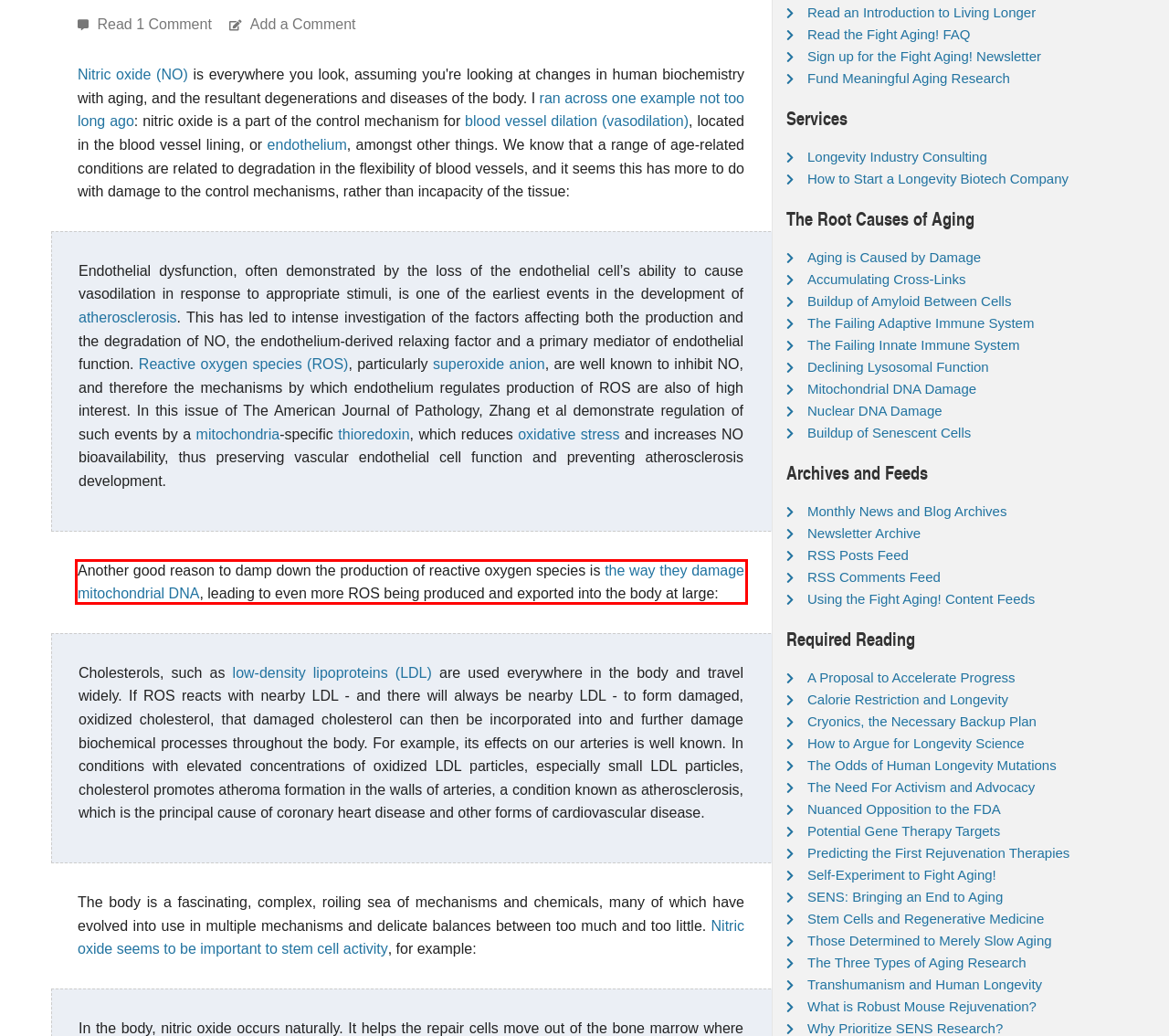Inspect the screenshot of a webpage with a red rectangle bounding box. Identify the webpage description that best corresponds to the new webpage after clicking the element inside the bounding box. Here are the candidates:
A. Nitric Oxide Again, Alzheimer’s – Fight Aging!
B. Calorie Restriction, Nitric Oxide – Fight Aging!
C. Comments on:
D. Nitric Oxide and Stem Cells – Fight Aging!
E. Comments for Fight Aging!
F. Calorie Restriction Explained – Fight Aging!
G. How Age-Damaged Mitochondria Cause Your Cells To Age-Damage You – Fight Aging!
H. Comments on: Nitric Oxide Everywhere

G